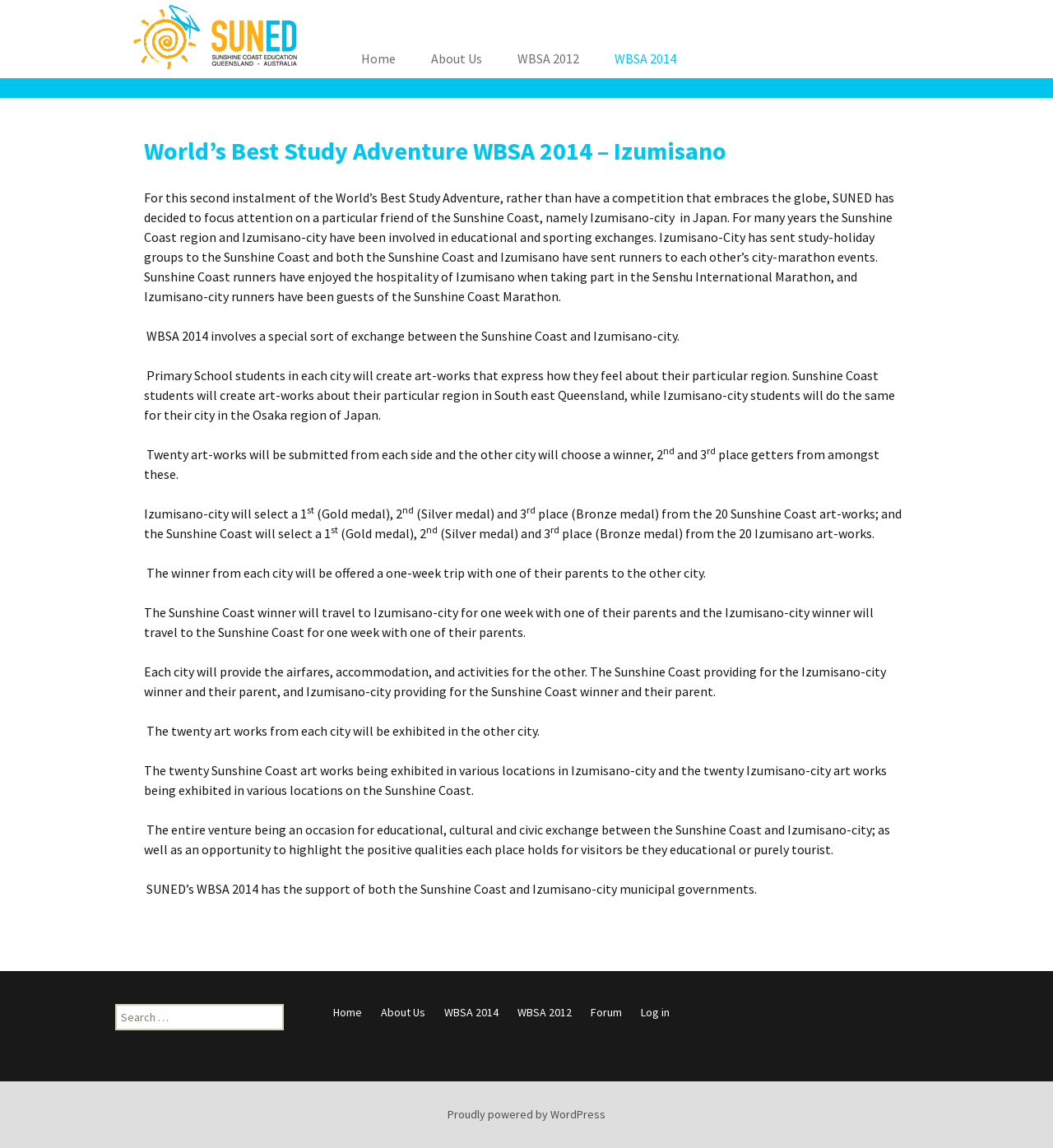Provide the bounding box for the UI element matching this description: "Proudly powered by WordPress".

[0.425, 0.964, 0.575, 0.977]